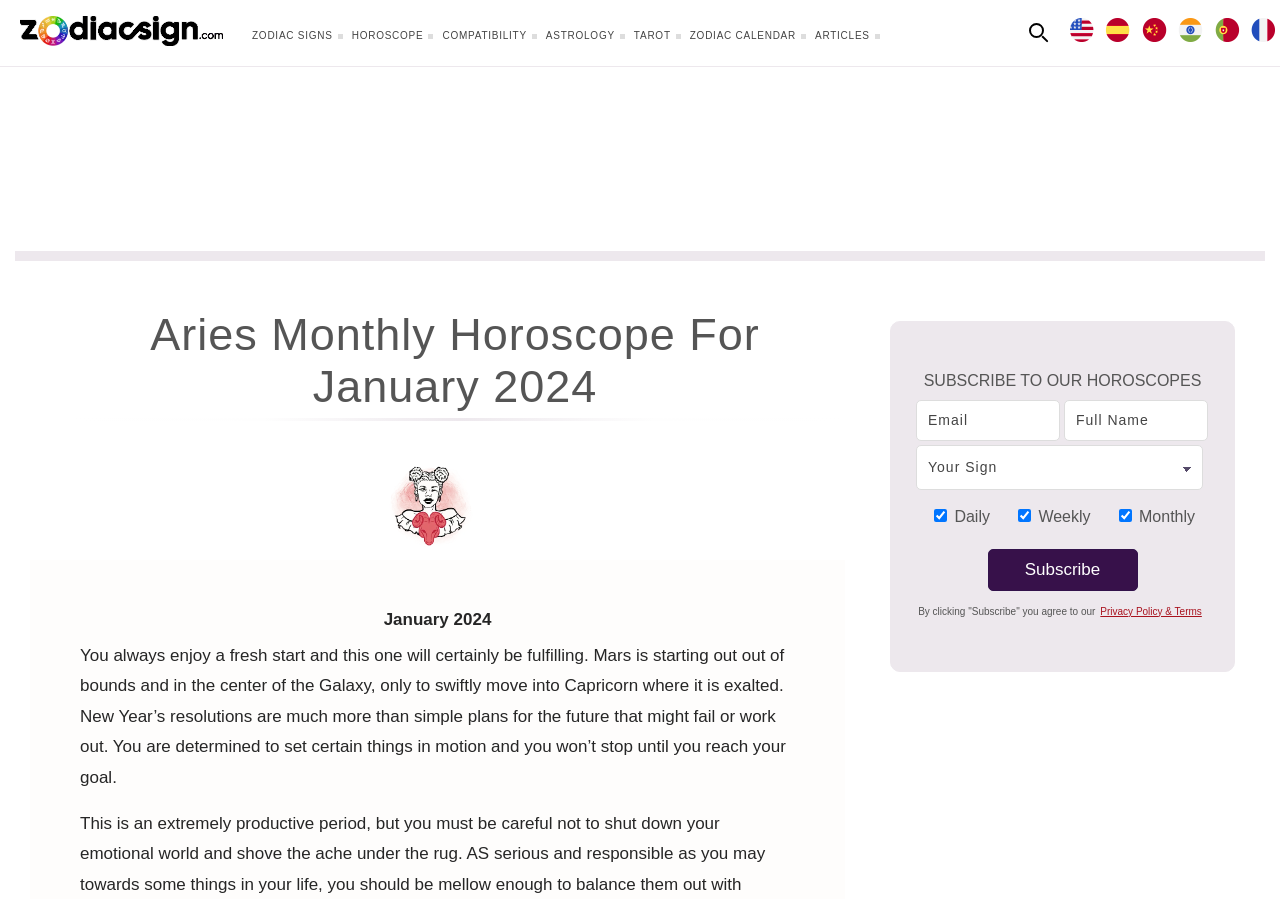What is the purpose of the 'Subscribe' button?
Answer the question in as much detail as possible.

The question can be answered by analyzing the context of the 'Subscribe' button, which is surrounded by textboxes for email and full name, and checkboxes for daily, weekly, and monthly horoscopes, indicating that the purpose of the button is to subscribe to receive horoscopes.